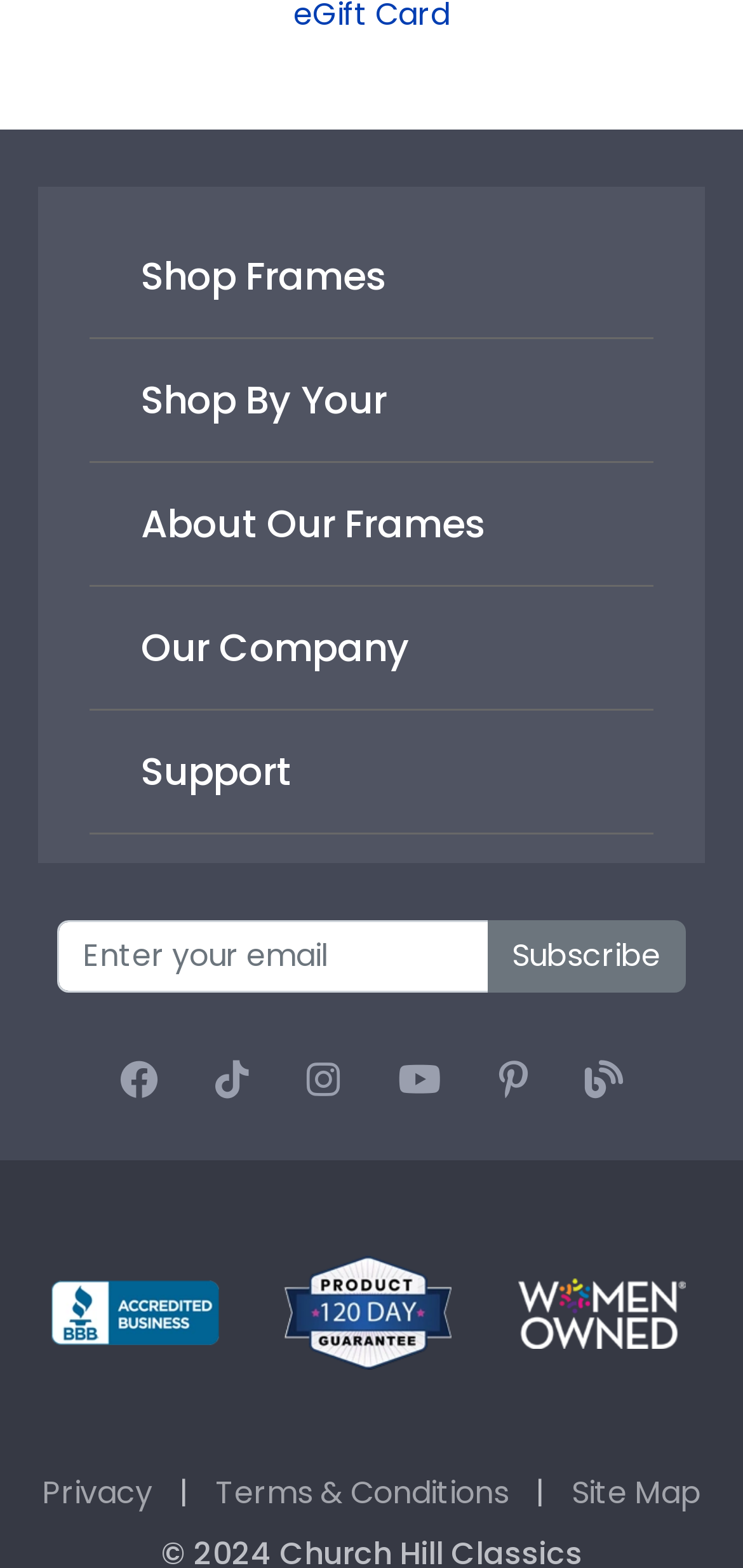Locate the bounding box of the user interface element based on this description: "aria-label="Connect with us on YouTube"".

[0.536, 0.677, 0.595, 0.701]